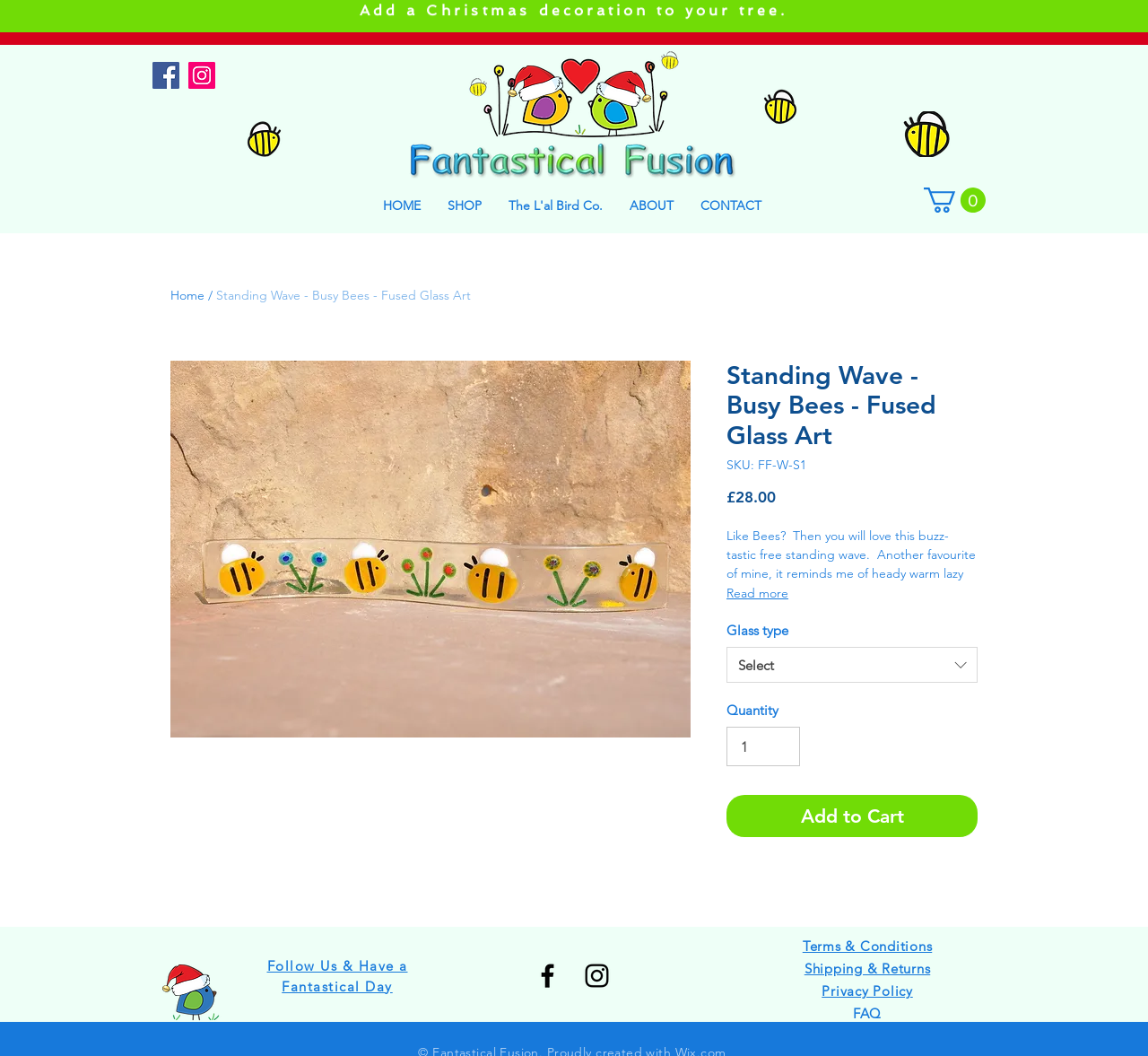Please locate the bounding box coordinates of the element's region that needs to be clicked to follow the instruction: "Click the Facebook link". The bounding box coordinates should be provided as four float numbers between 0 and 1, i.e., [left, top, right, bottom].

[0.133, 0.059, 0.156, 0.084]